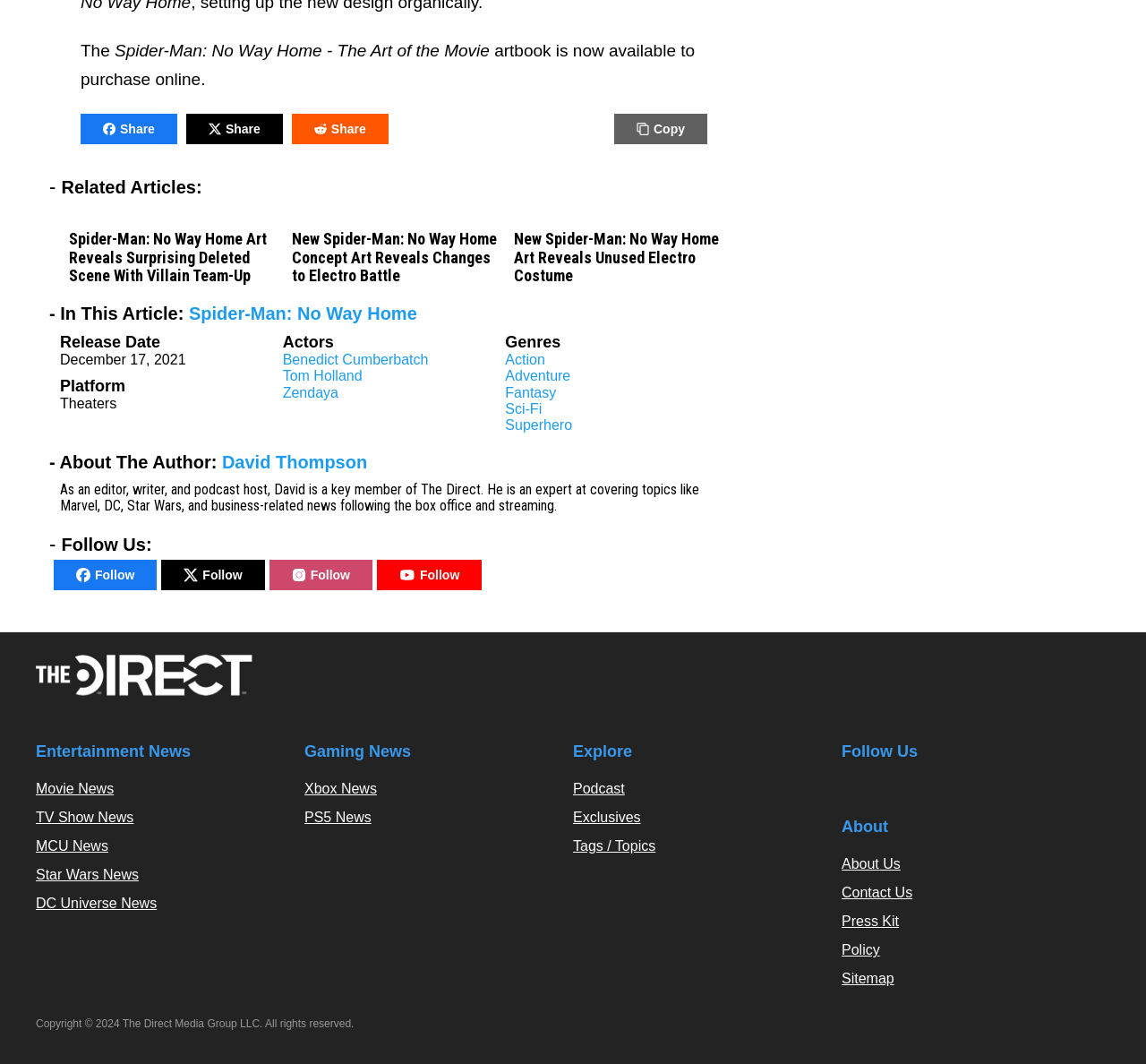Determine the bounding box coordinates of the clickable element to complete this instruction: "Check the operating hours of Accredit @ Yishun". Provide the coordinates in the format of four float numbers between 0 and 1, [left, top, right, bottom].

None